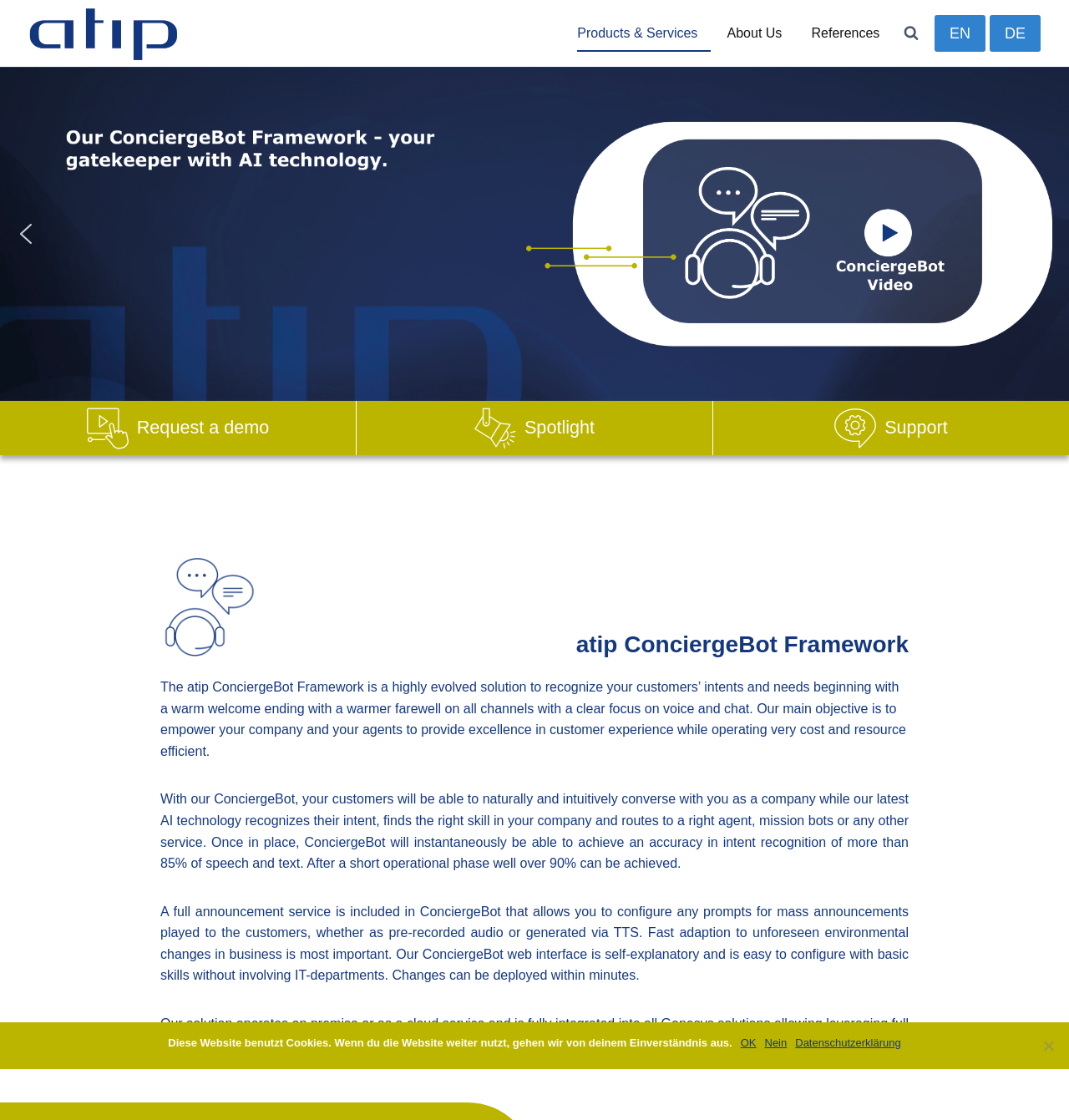Please find the bounding box coordinates of the element that needs to be clicked to perform the following instruction: "Click the Get A Quote button". The bounding box coordinates should be four float numbers between 0 and 1, represented as [left, top, right, bottom].

None